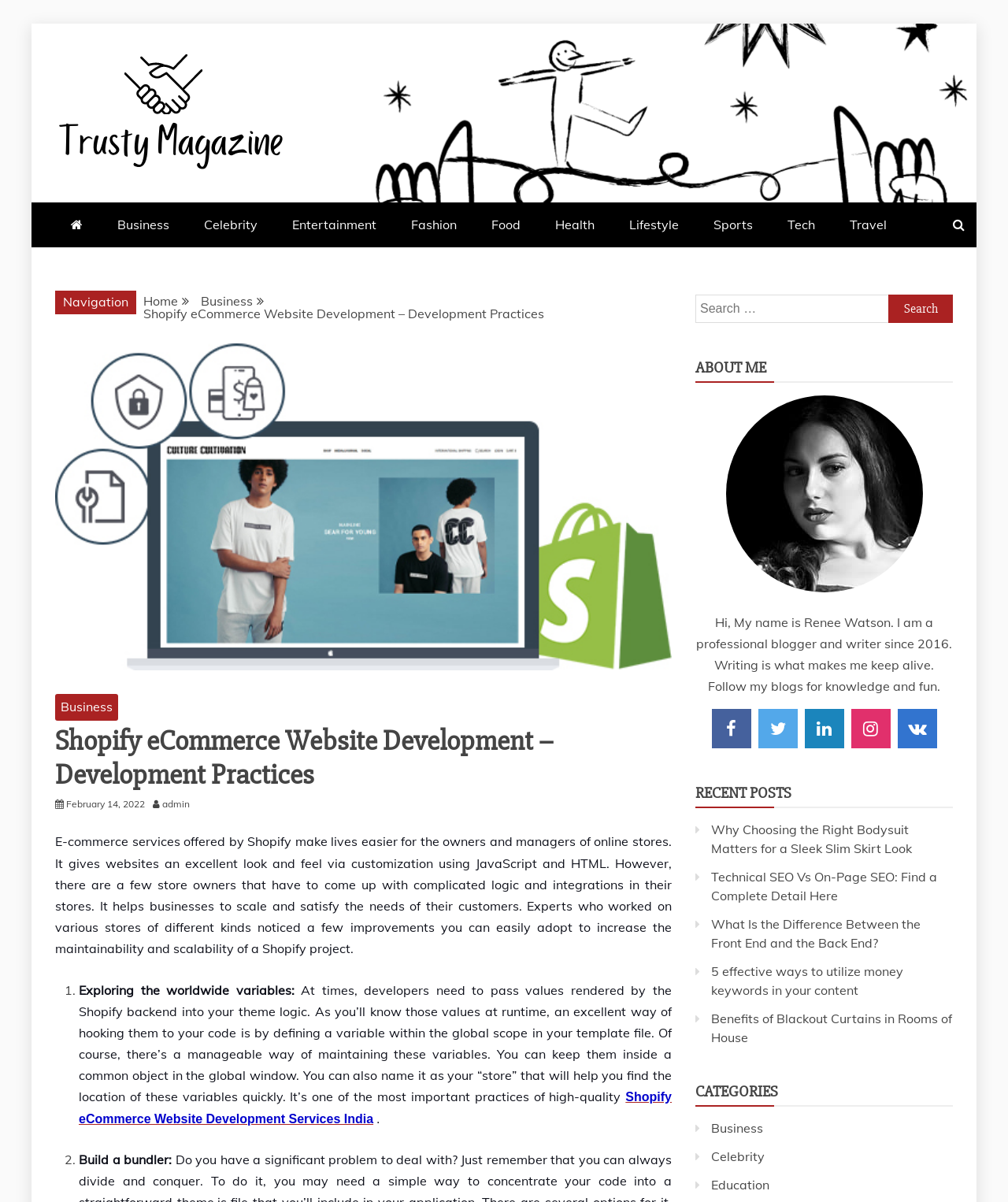Determine the bounding box coordinates for the clickable element required to fulfill the instruction: "Read the 'Shopify eCommerce Website Development – Development Practices' article". Provide the coordinates as four float numbers between 0 and 1, i.e., [left, top, right, bottom].

[0.055, 0.603, 0.666, 0.663]